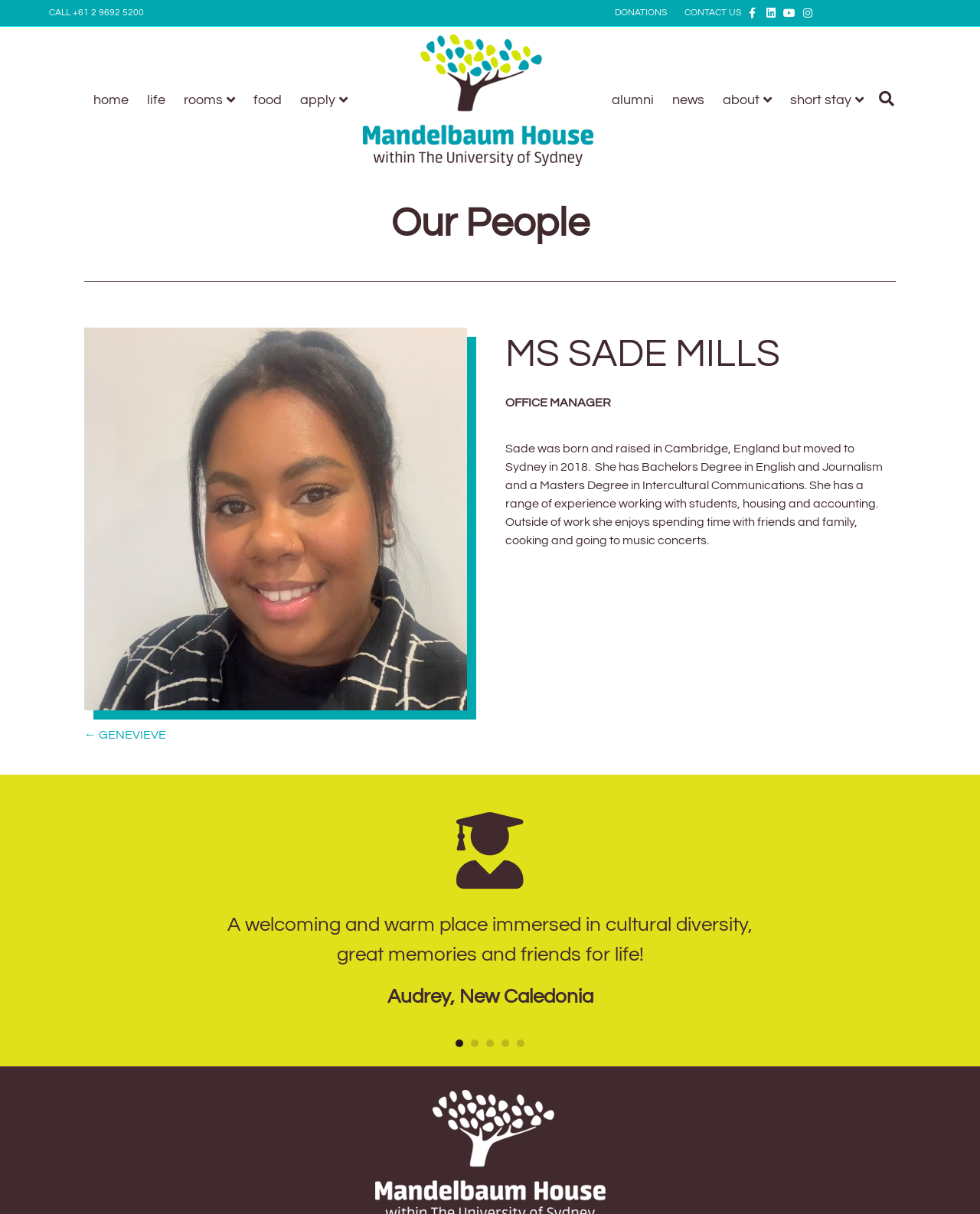How many pagination links are there?
From the image, respond with a single word or phrase.

5